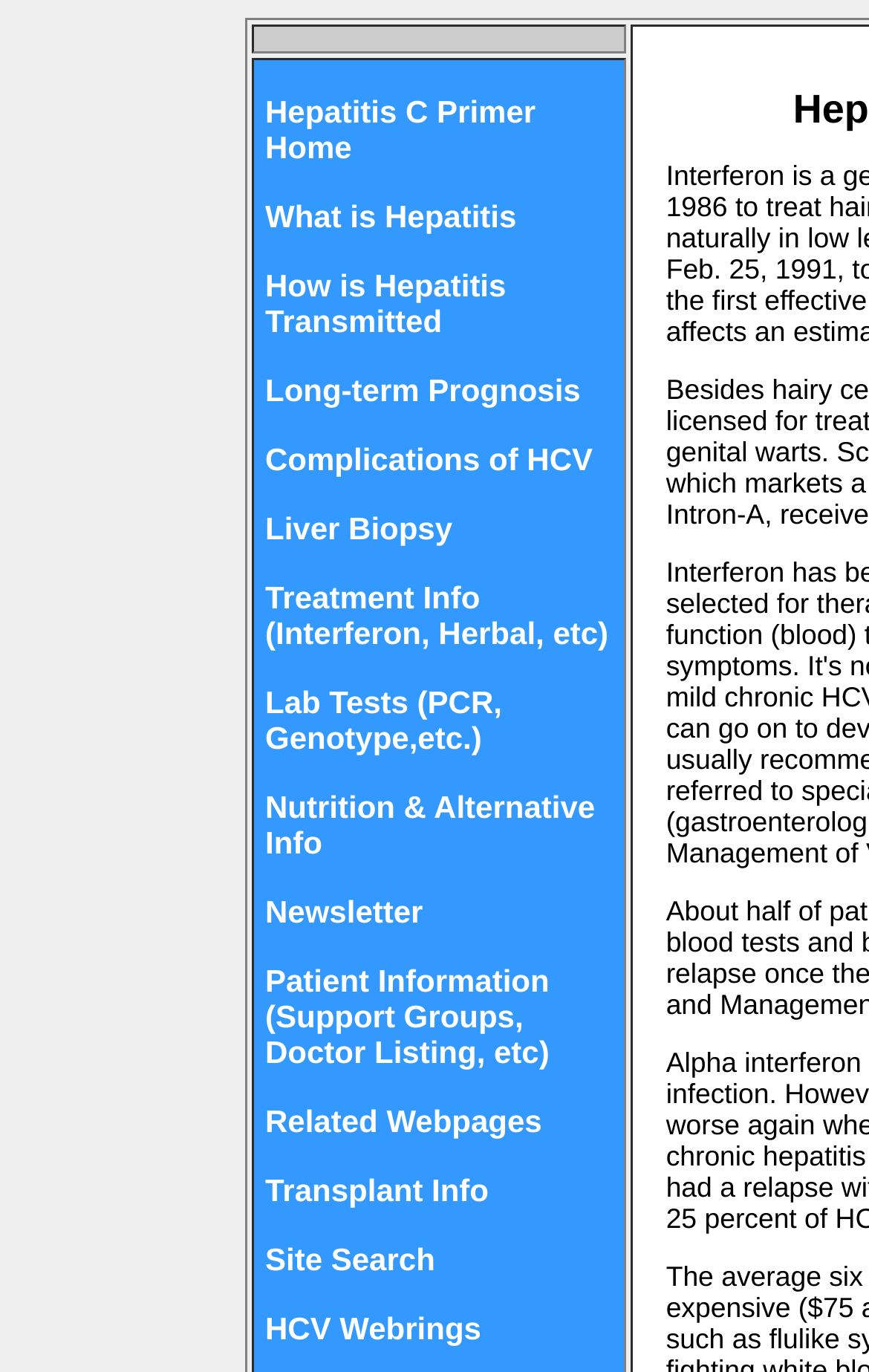Provide a thorough description of the webpage's content and layout.

The webpage is about Hepatitis C treatment options. At the top, there is a grid cell that spans about half of the page width. Below the grid cell, there is a list of 15 links, arranged vertically, that provide information on various aspects of Hepatitis C, including its primer, transmission, prognosis, complications, treatment, lab tests, nutrition, and patient information. The links are evenly spaced and aligned to the left, with the first link "Hepatitis C Primer Home" at the top and the last link "HCV Webrings" at the bottom. The links take up most of the page's vertical space, with the last link almost reaching the bottom of the page.